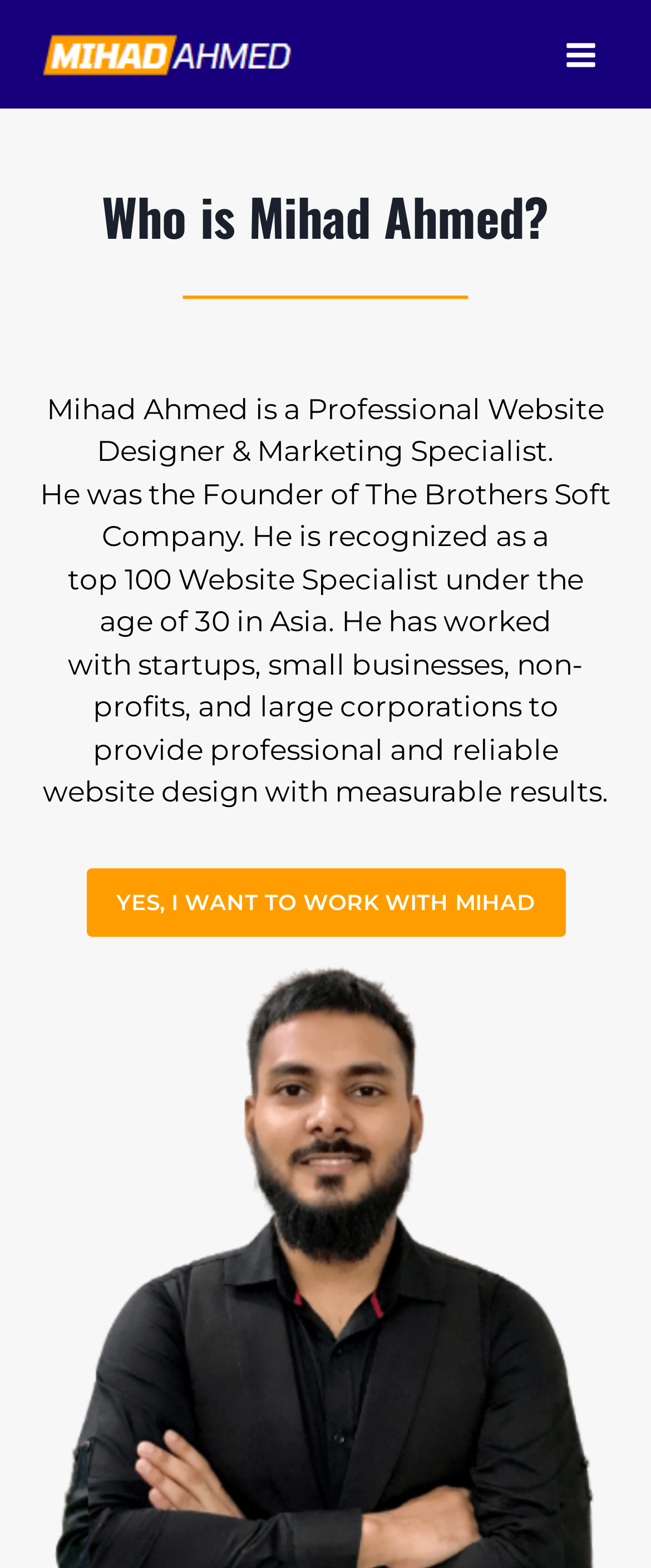Examine the image carefully and respond to the question with a detailed answer: 
What is the name of the company founded by Mihad Ahmed?

The webpage mentions that Mihad Ahmed was the Founder of The Brothers Soft Company in the StaticText element 'He was the Founder of The Brothers Soft Company. He is recognized as a'.